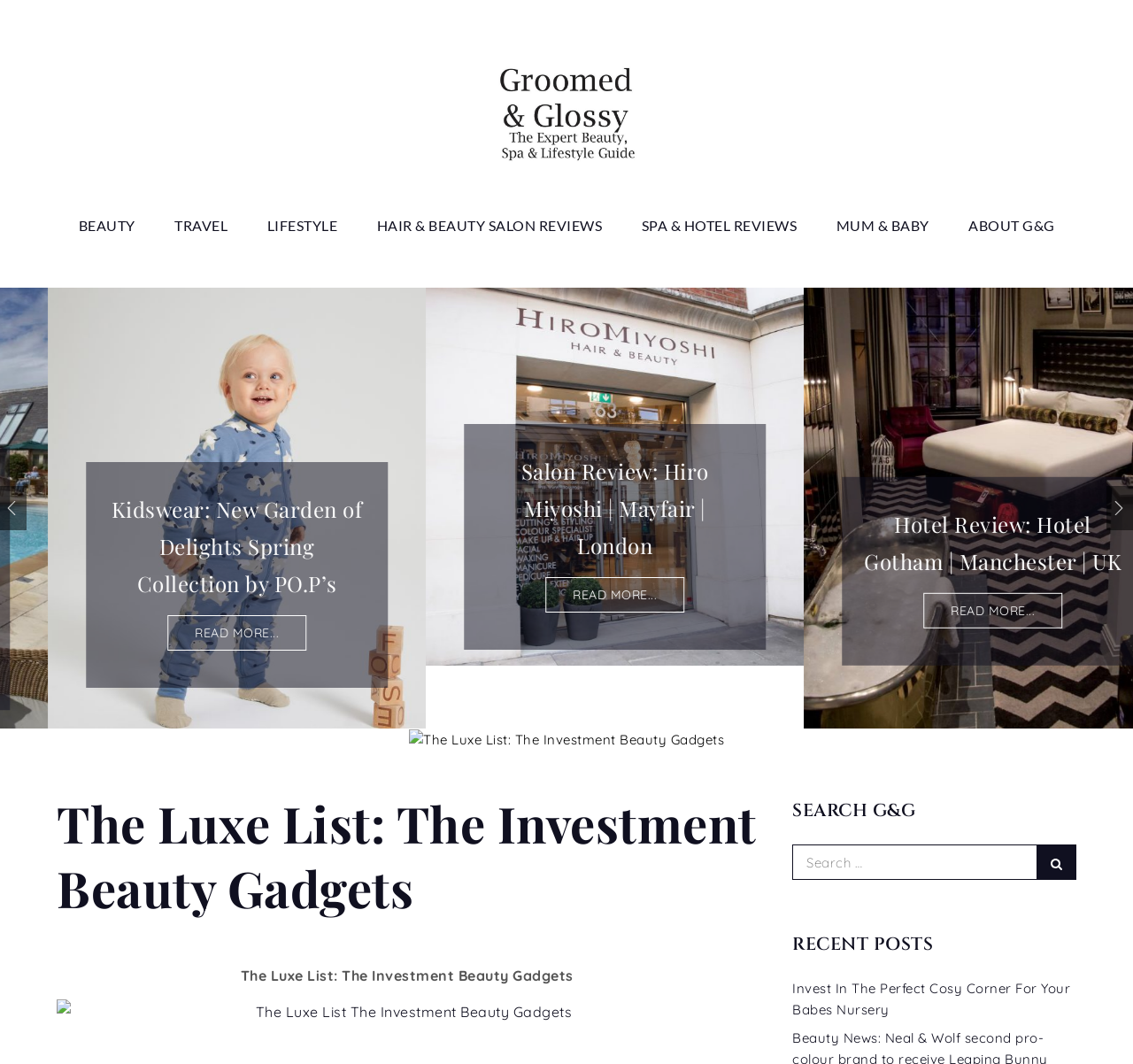Can you extract the headline from the webpage for me?

The Luxe List: The Investment Beauty Gadgets